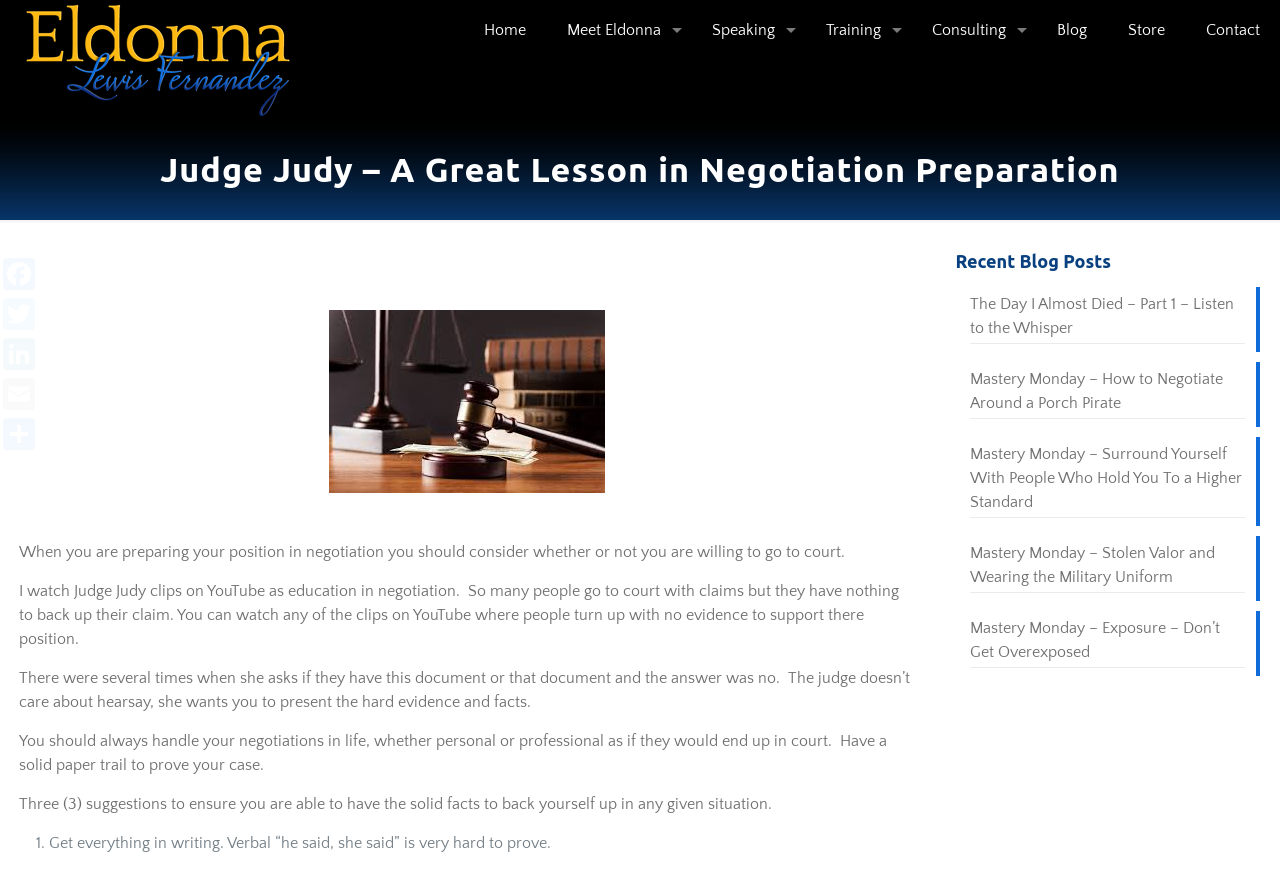Identify the bounding box coordinates for the UI element described as follows: Training. Use the format (top-left x, top-left y, bottom-right x, bottom-right y) and ensure all values are floating point numbers between 0 and 1.

[0.63, 0.0, 0.712, 0.069]